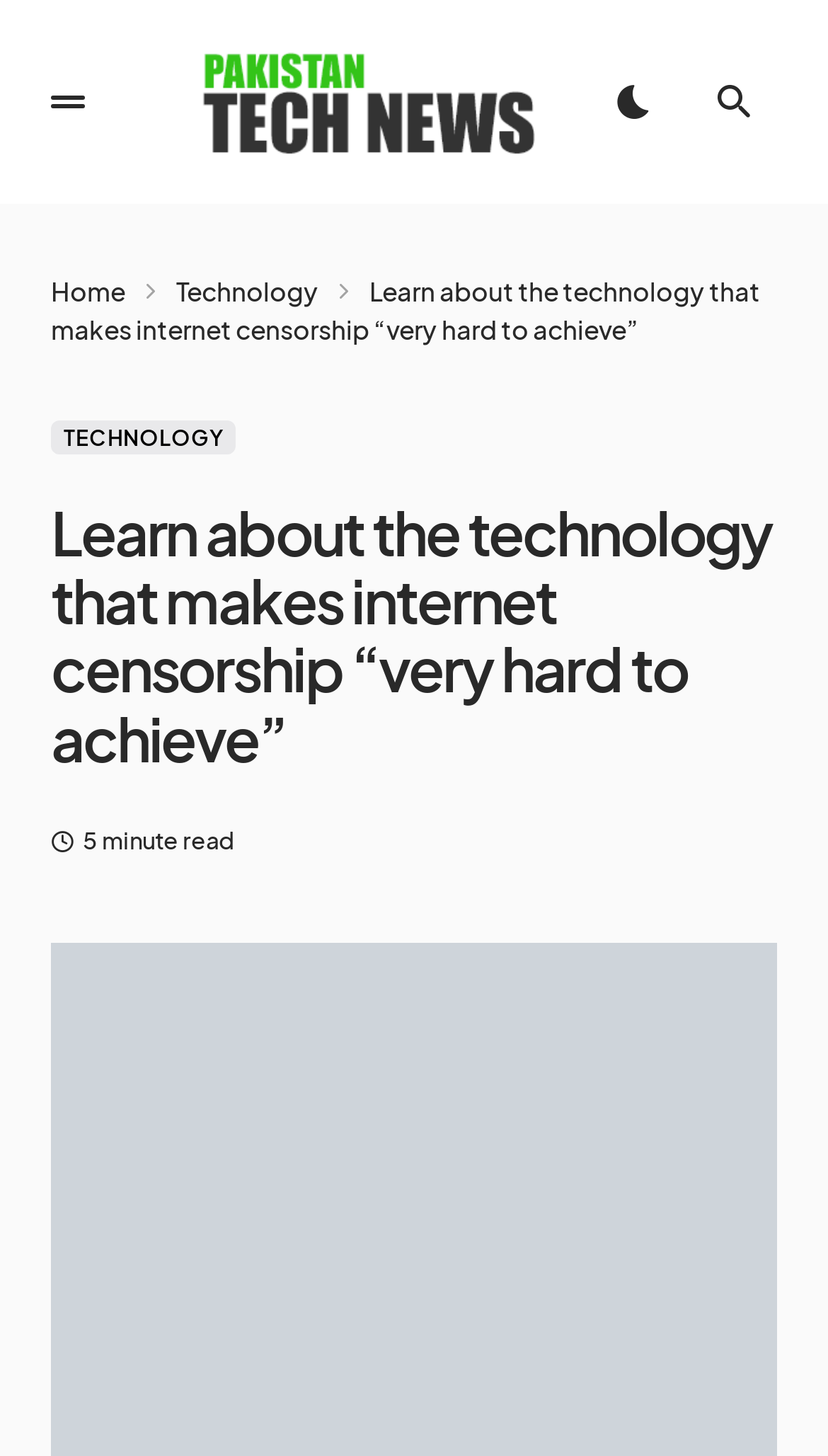Provide a thorough and detailed response to the question by examining the image: 
What is the main topic of the article?

I determined the answer by looking at the heading element with the text 'Learn about the technology that makes internet censorship “very hard to achieve”', which suggests that the main topic of the article is related to internet censorship.